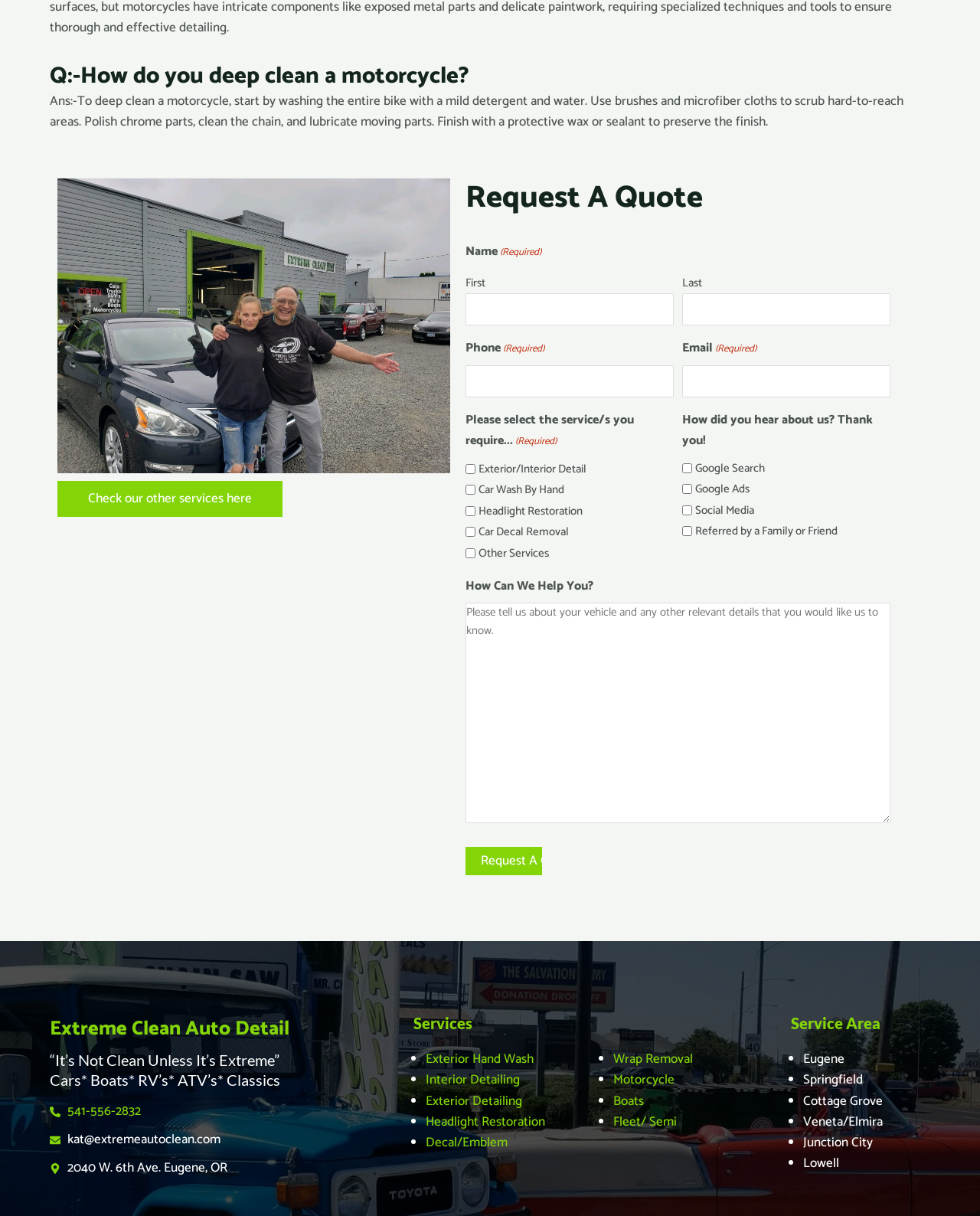Please specify the bounding box coordinates for the clickable region that will help you carry out the instruction: "Select exterior hand wash service".

[0.434, 0.863, 0.572, 0.88]